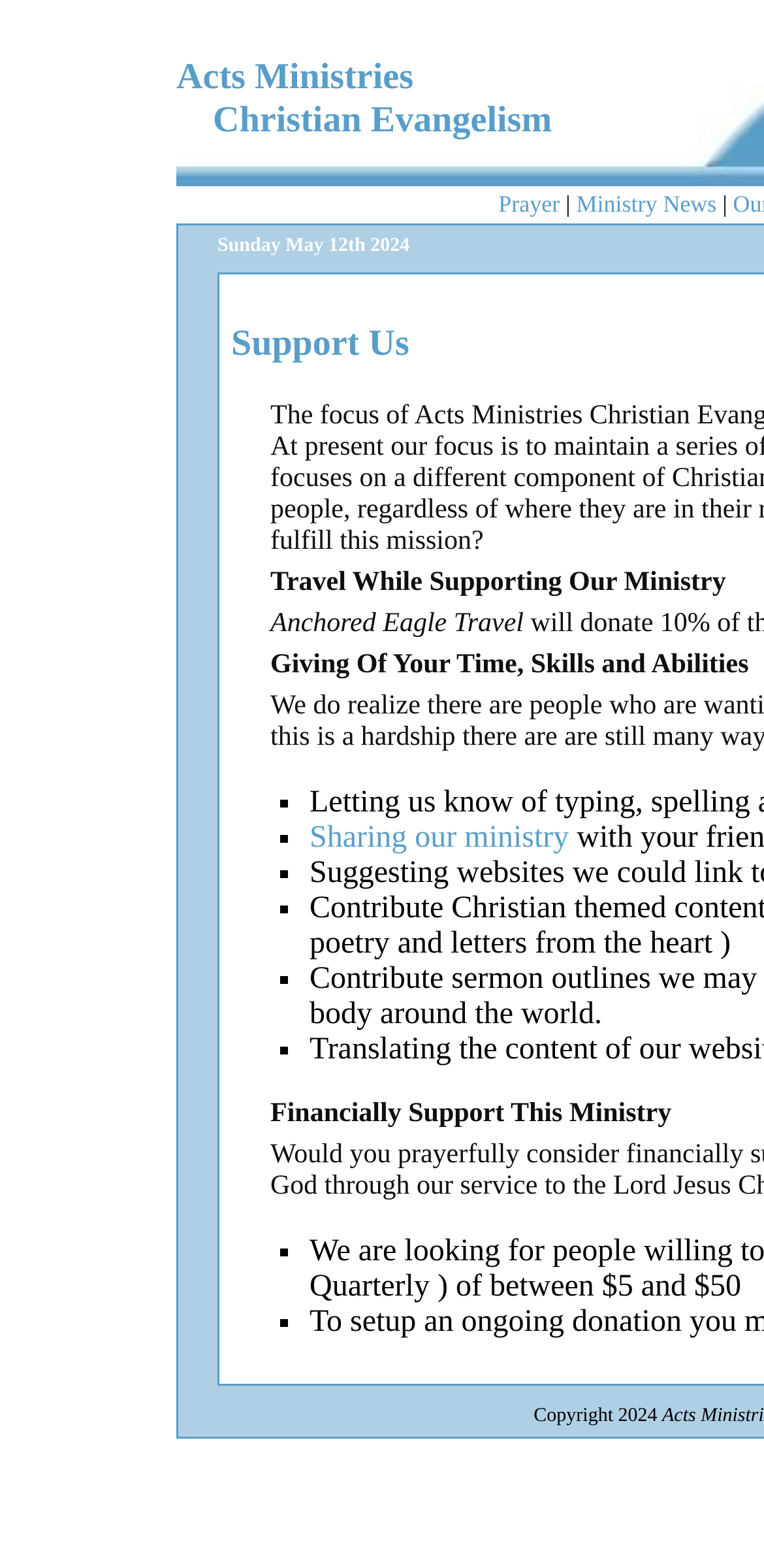Locate the bounding box of the UI element described by: "Prayer" in the given webpage screenshot.

[0.652, 0.121, 0.733, 0.139]